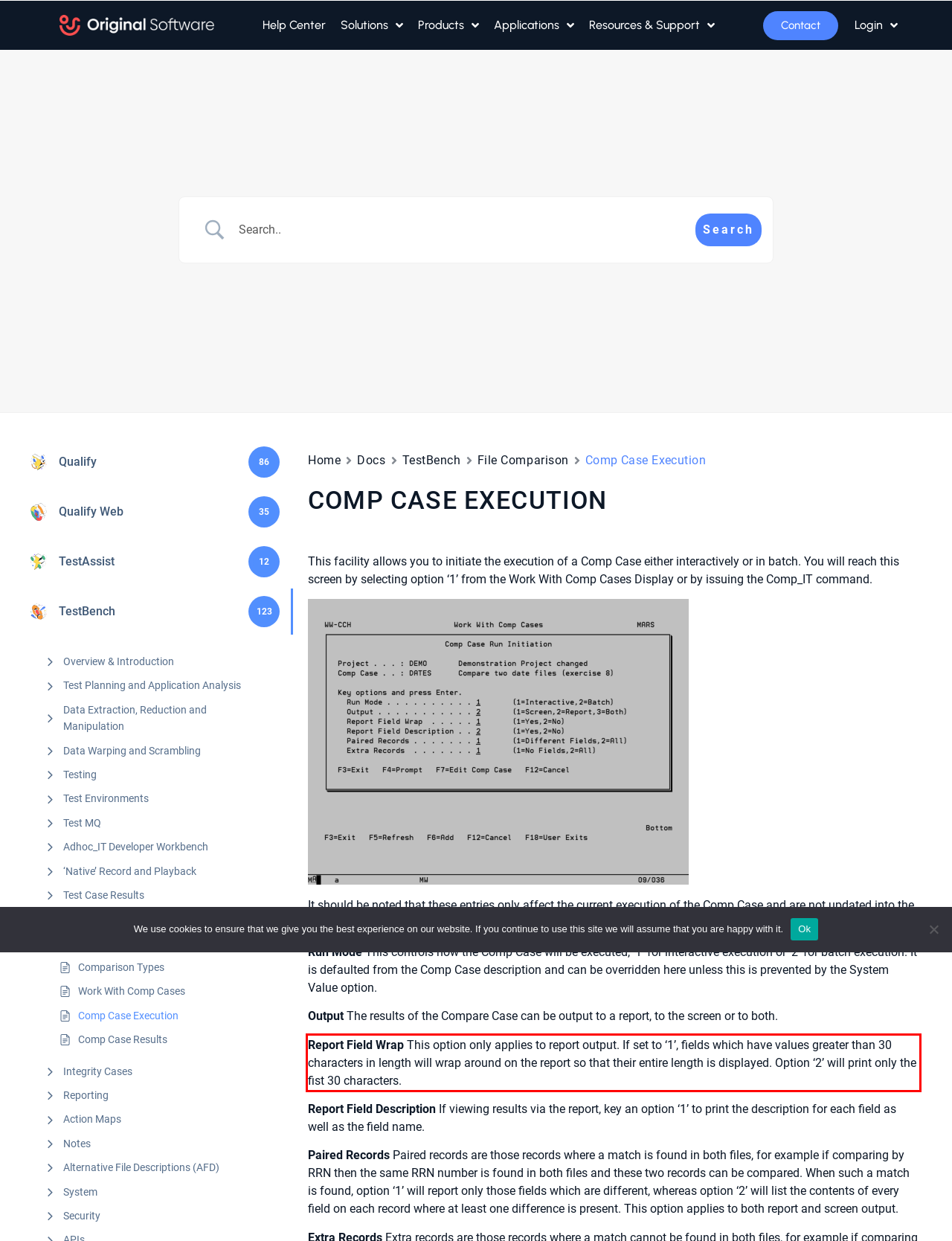You have a screenshot of a webpage with a UI element highlighted by a red bounding box. Use OCR to obtain the text within this highlighted area.

Report Field Wrap This option only applies to report output. If set to ‘1’, fields which have values greater than 30 characters in length will wrap around on the report so that their entire length is displayed. Option ‘2’ will print only the fist 30 characters.